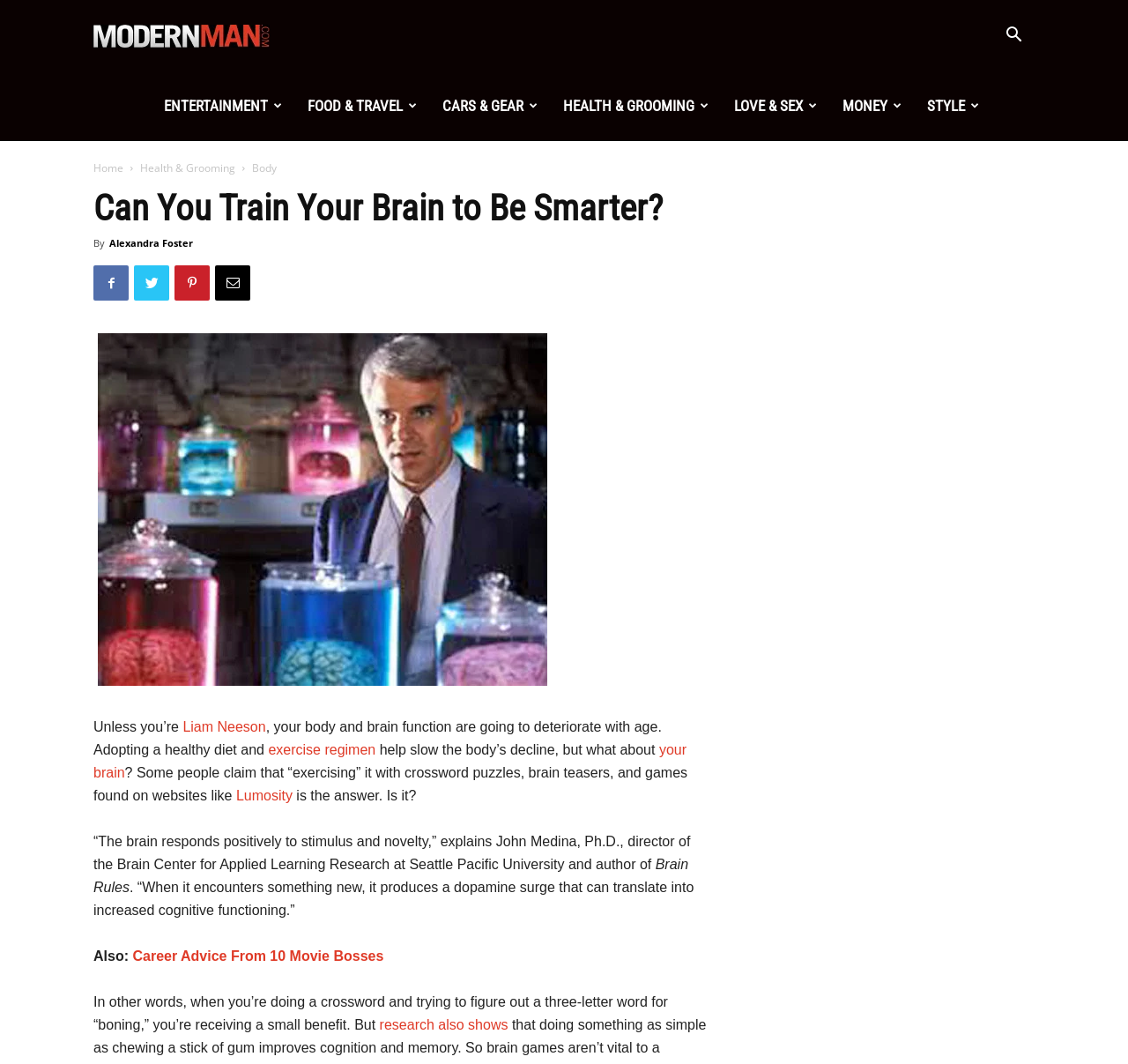Could you locate the bounding box coordinates for the section that should be clicked to accomplish this task: "Click the 'ENTERTAINMENT' link".

[0.134, 0.066, 0.262, 0.133]